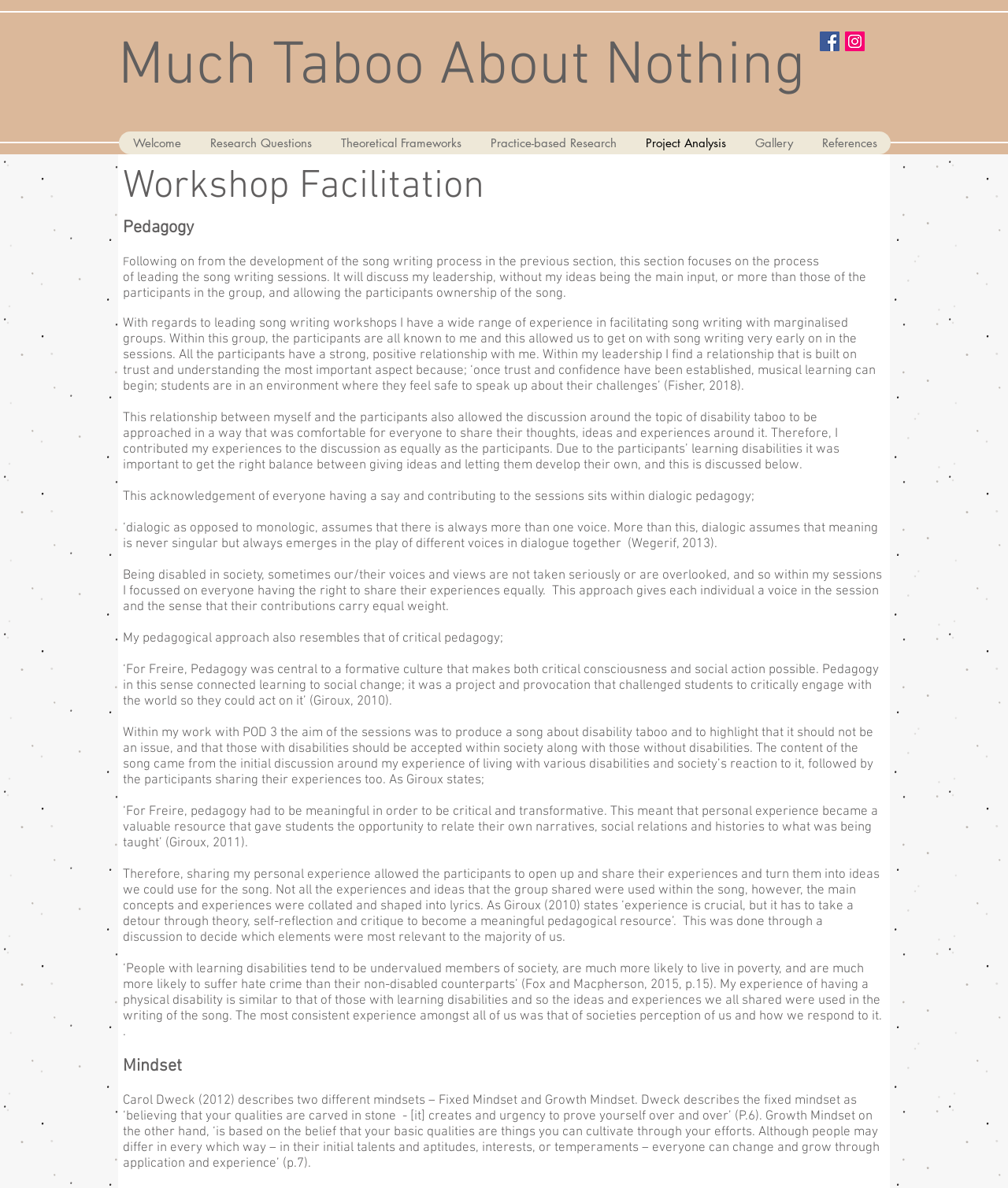What is the purpose of the song writing workshops?
Look at the image and respond with a one-word or short-phrase answer.

To highlight disability taboo